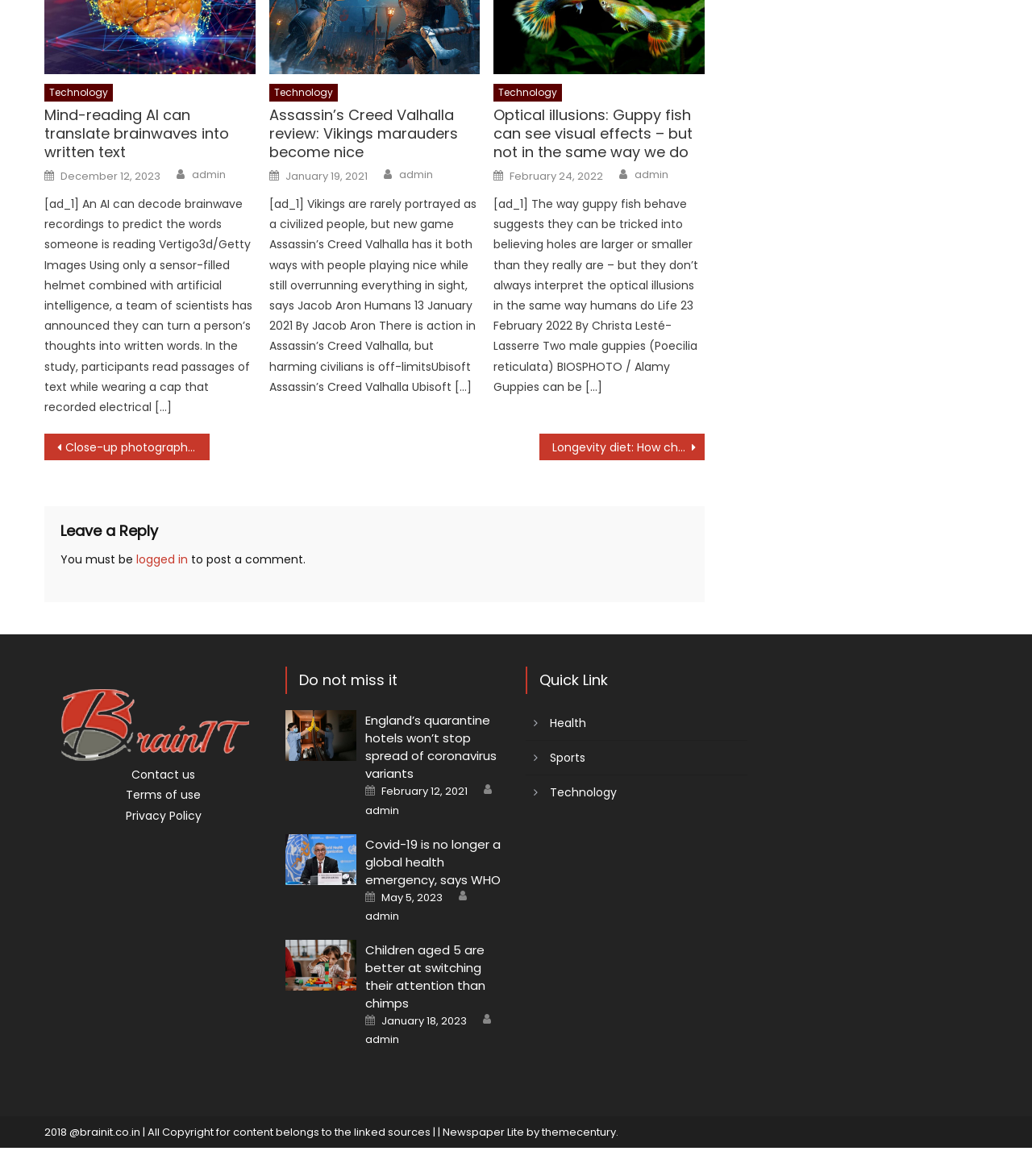Please analyze the image and provide a thorough answer to the question:
What is the copyright notice at the bottom of the page?

I scrolled down to the bottom of the page and found the copyright notice, which reads '2018 @brainit.co.in | All Copyright for content belongs to the linked sources |'.